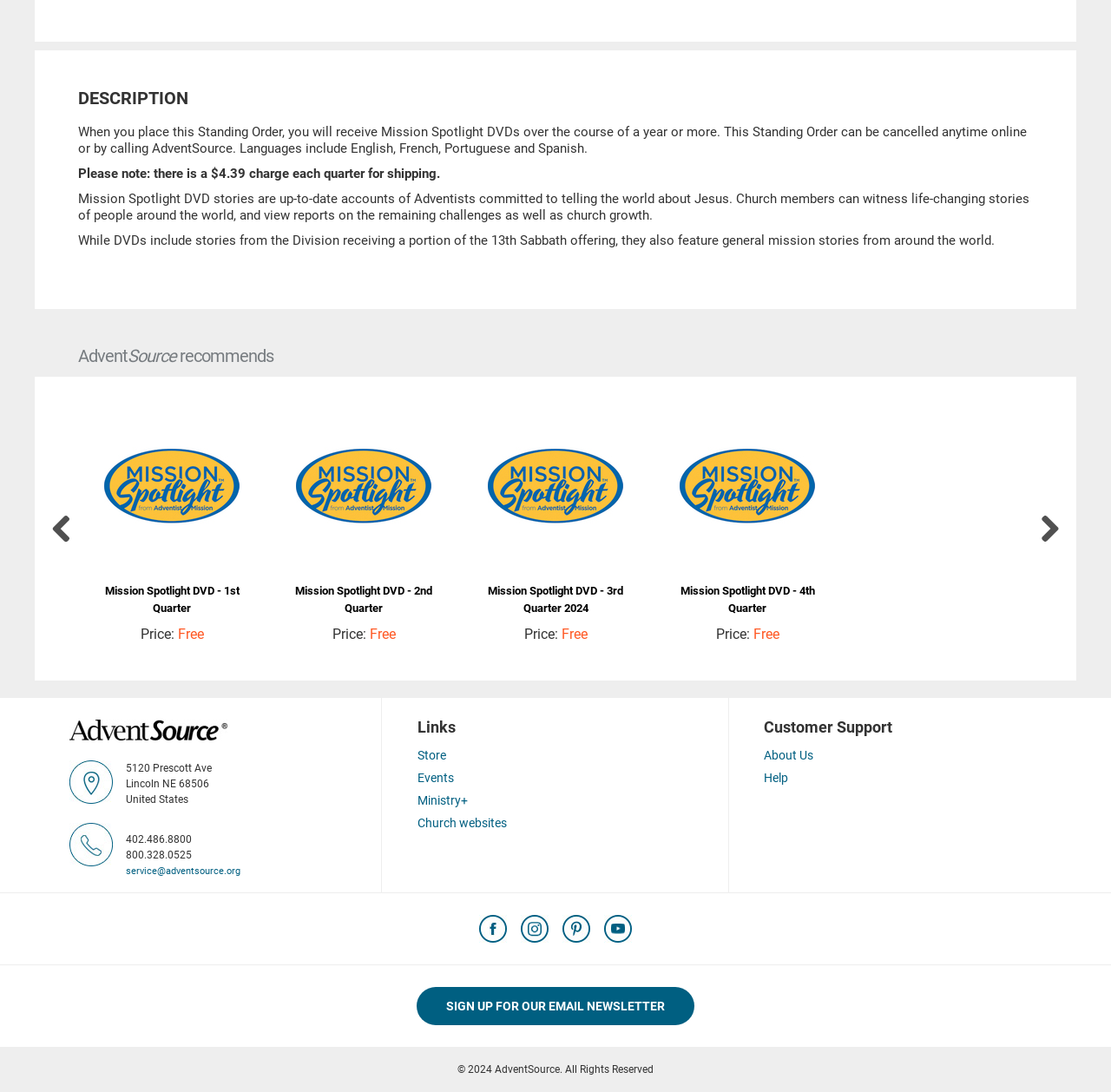From the webpage screenshot, predict the bounding box coordinates (top-left x, top-left y, bottom-right x, bottom-right y) for the UI element described here: About Us

[0.688, 0.685, 0.732, 0.698]